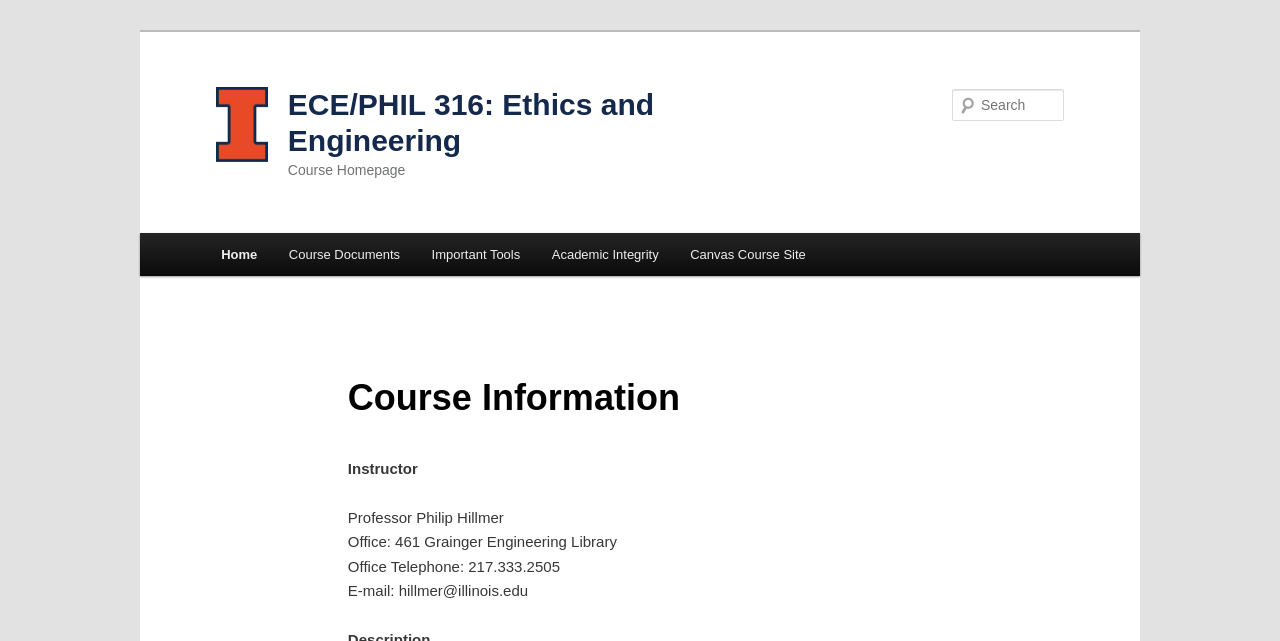Identify the coordinates of the bounding box for the element described below: "Canvas Course Site". Return the coordinates as four float numbers between 0 and 1: [left, top, right, bottom].

[0.527, 0.363, 0.642, 0.431]